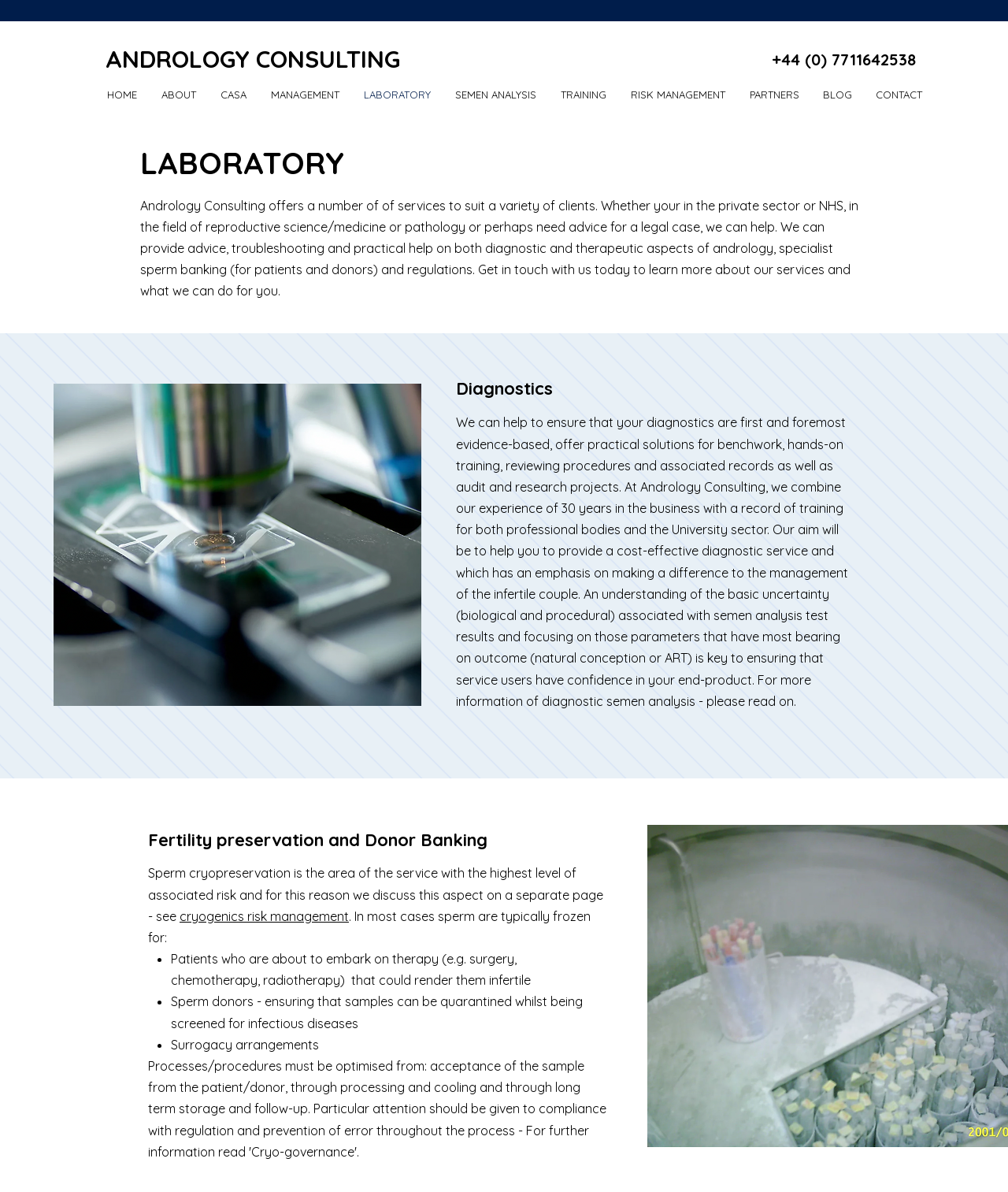Carefully observe the image and respond to the question with a detailed answer:
What is the name of the image on the webpage?

I found the name of the image by looking at the image description on the webpage, which is 'Andrology Consulting'.